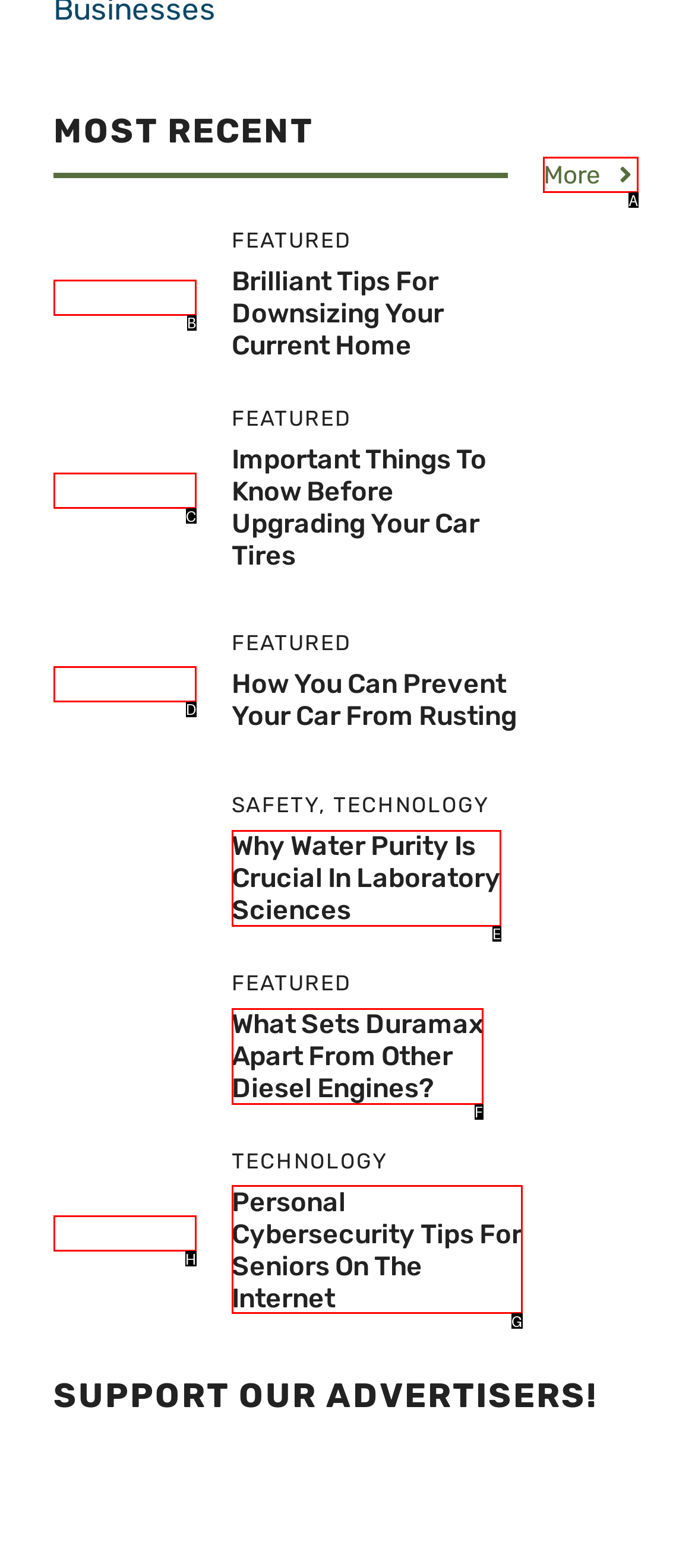Point out which UI element to click to complete this task: Learn more about the website
Answer with the letter corresponding to the right option from the available choices.

None